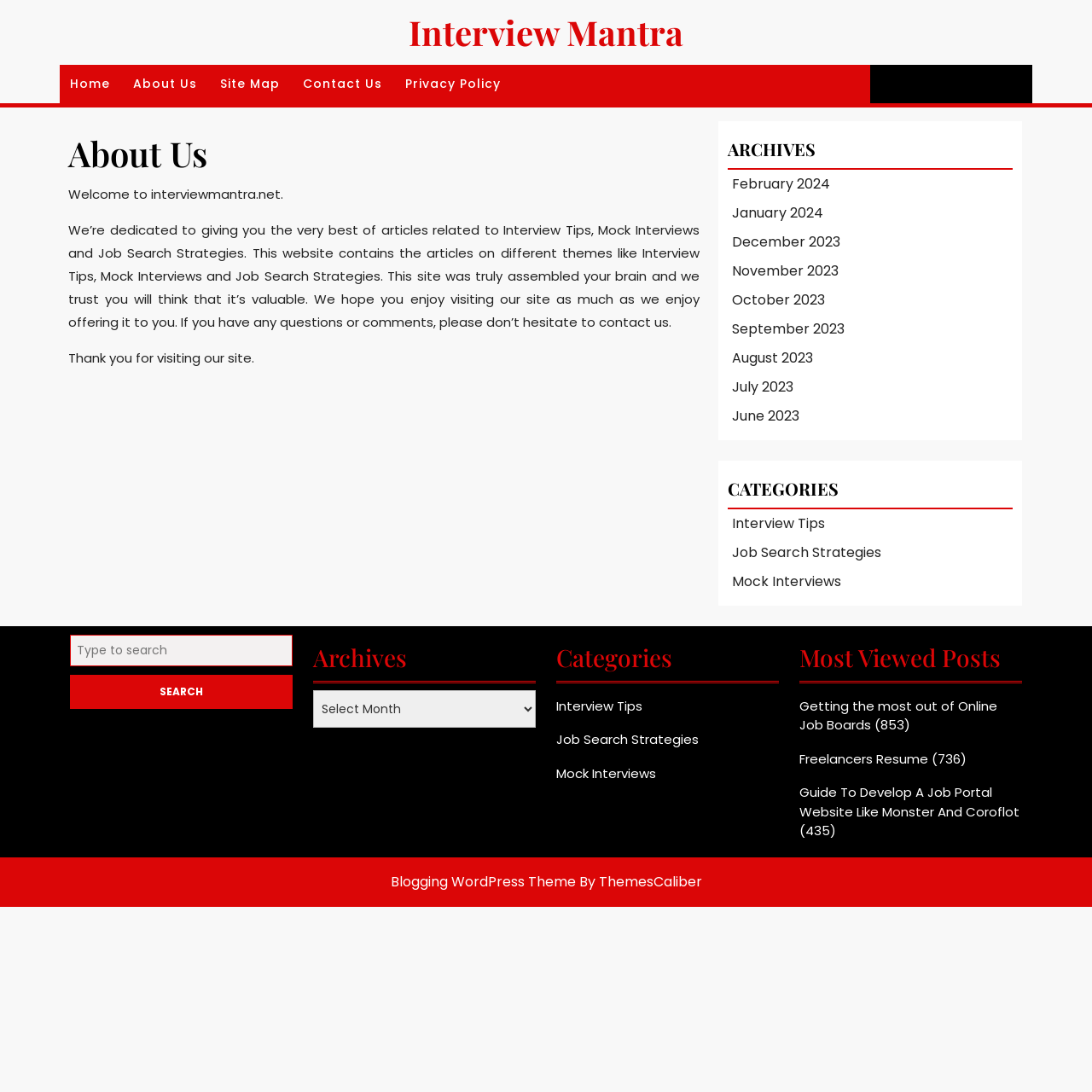Determine the bounding box for the UI element that matches this description: "Blogging WordPress Theme".

[0.357, 0.798, 0.527, 0.816]